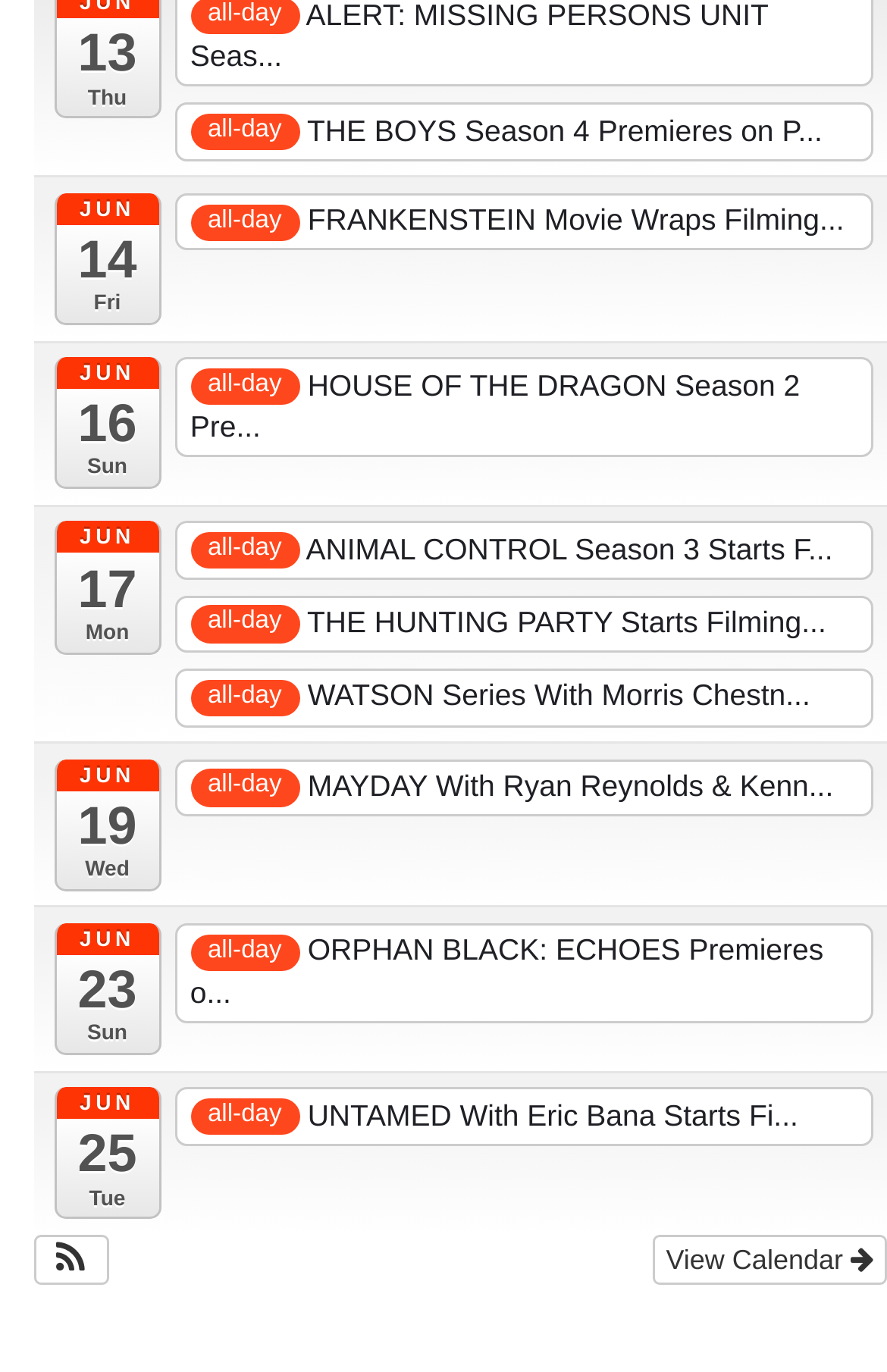Please answer the following question as detailed as possible based on the image: 
How many events are listed on the webpage?

I counted the number of link elements with the text starting with 'all-day' and found 9 events listed on the webpage.